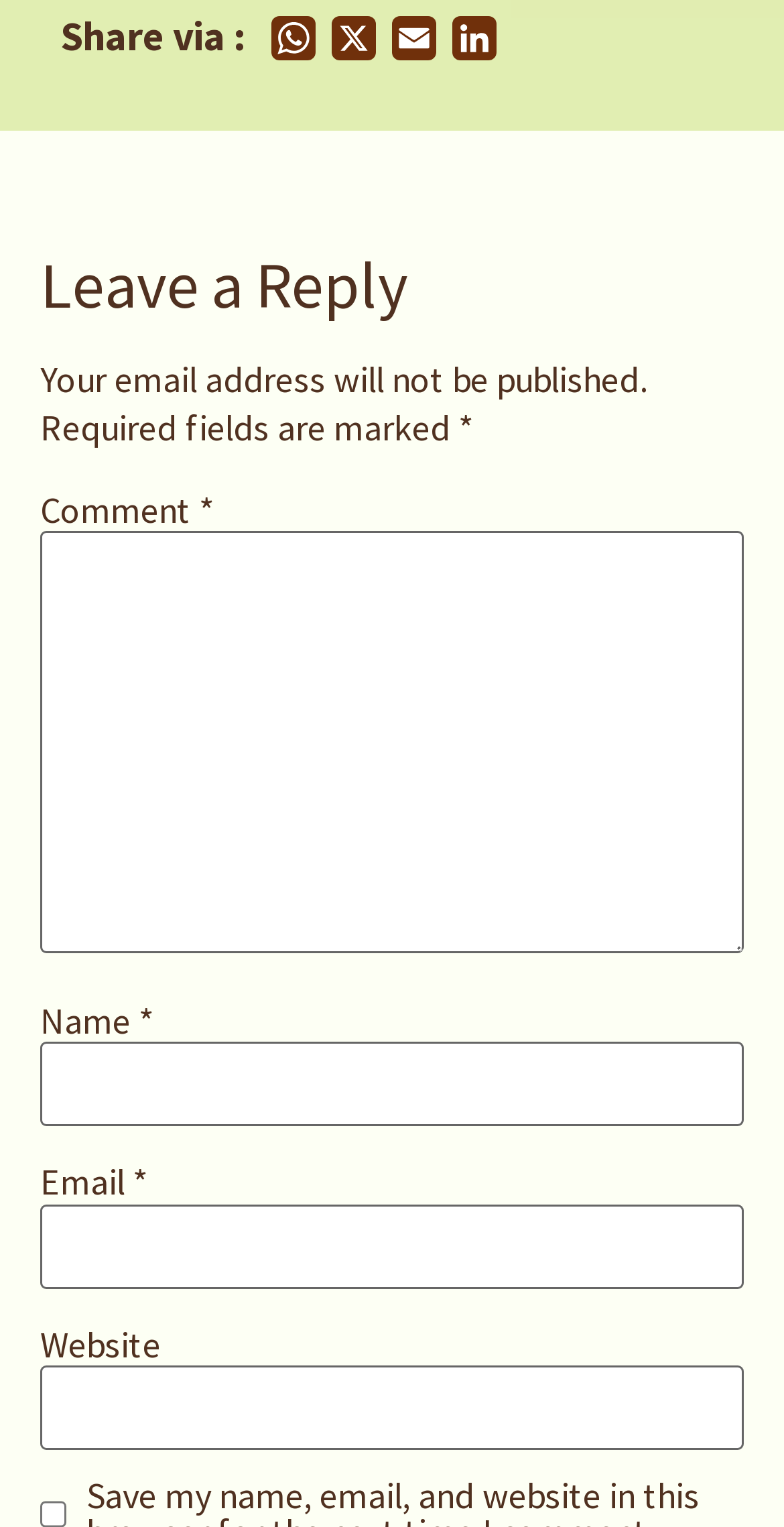Provide a one-word or brief phrase answer to the question:
What is the purpose of the 'Share via :' section?

Share content